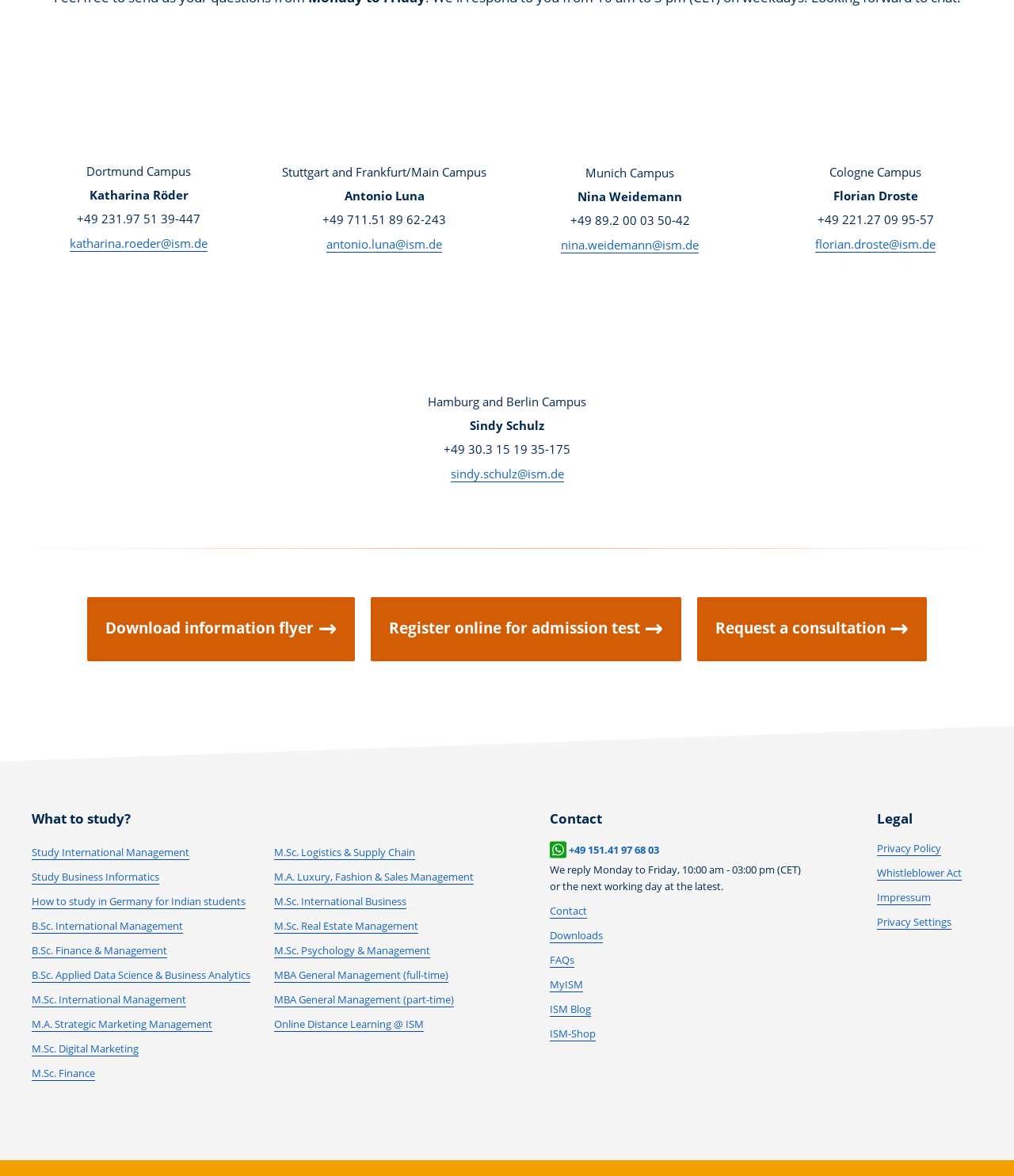Please find the bounding box coordinates in the format (top-left x, top-left y, bottom-right x, bottom-right y) for the given element description. Ensure the coordinates are floating point numbers between 0 and 1. Description: M.Sc. International Business

[0.27, 0.76, 0.401, 0.773]